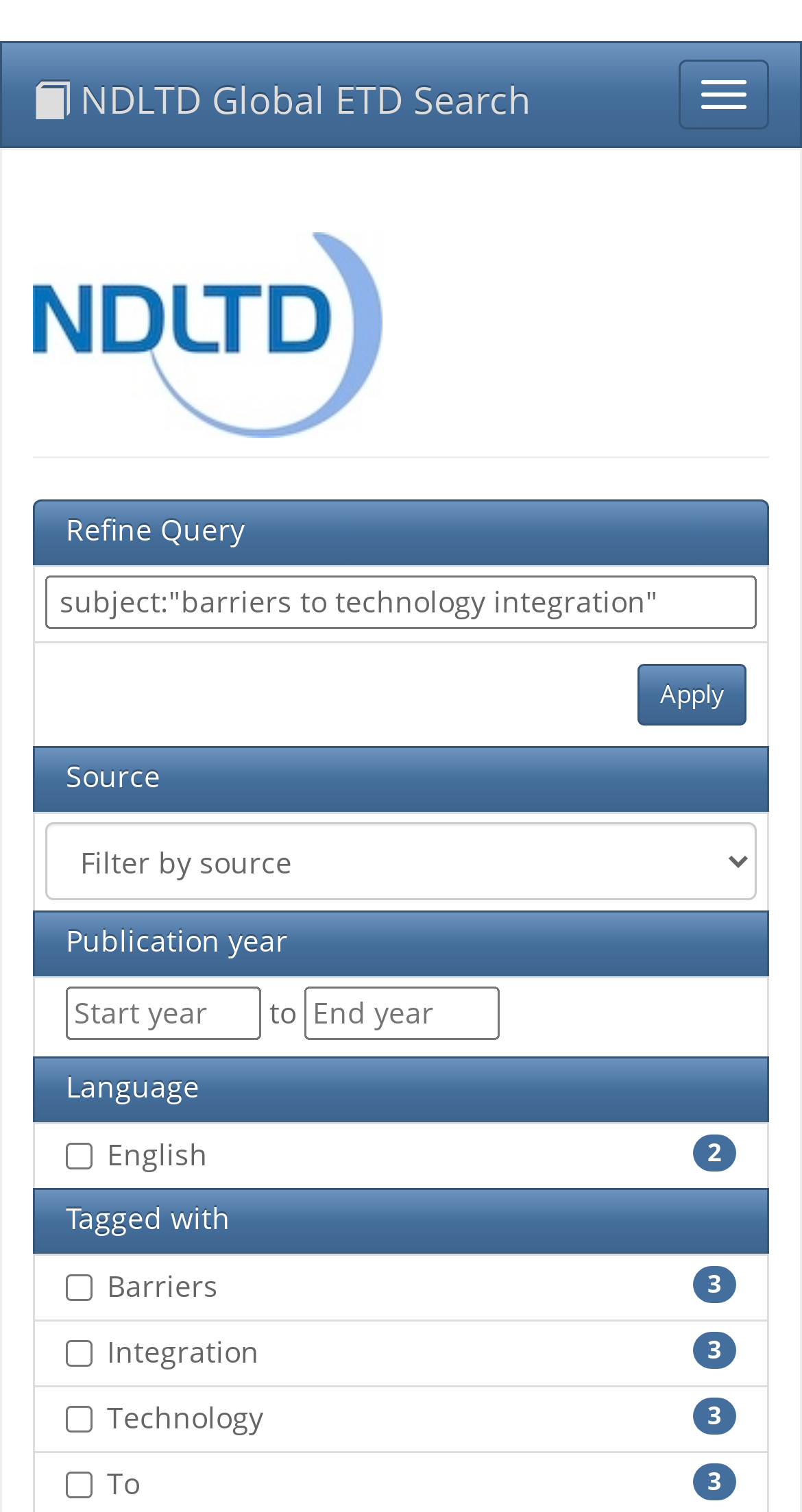Using the description: "parent_node: English name="language[]" value="english"", determine the UI element's bounding box coordinates. Ensure the coordinates are in the format of four float numbers between 0 and 1, i.e., [left, top, right, bottom].

[0.082, 0.756, 0.115, 0.773]